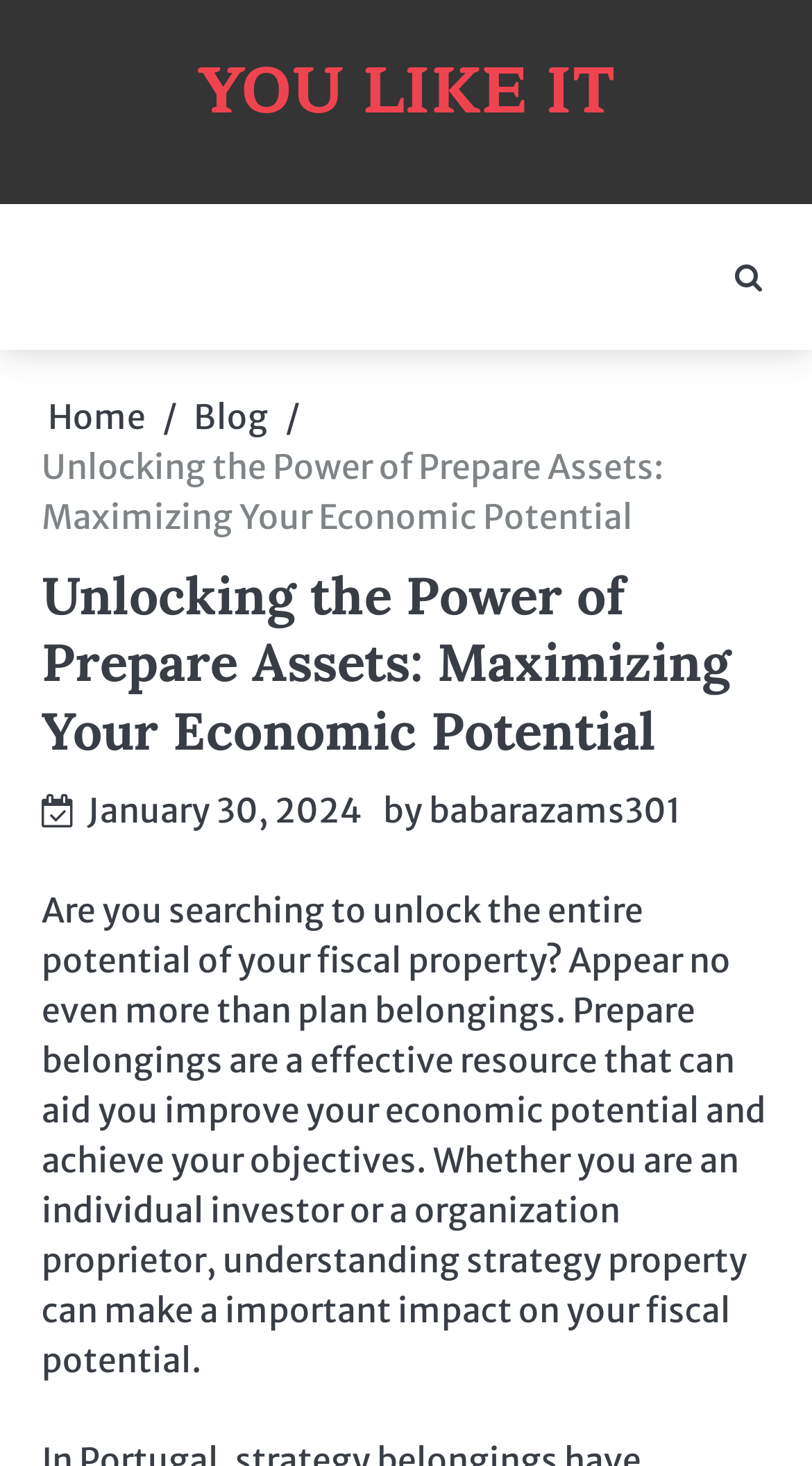Identify the bounding box coordinates for the UI element described as follows: Download a copy.. Use the format (top-left x, top-left y, bottom-right x, bottom-right y) and ensure all values are floating point numbers between 0 and 1.

None